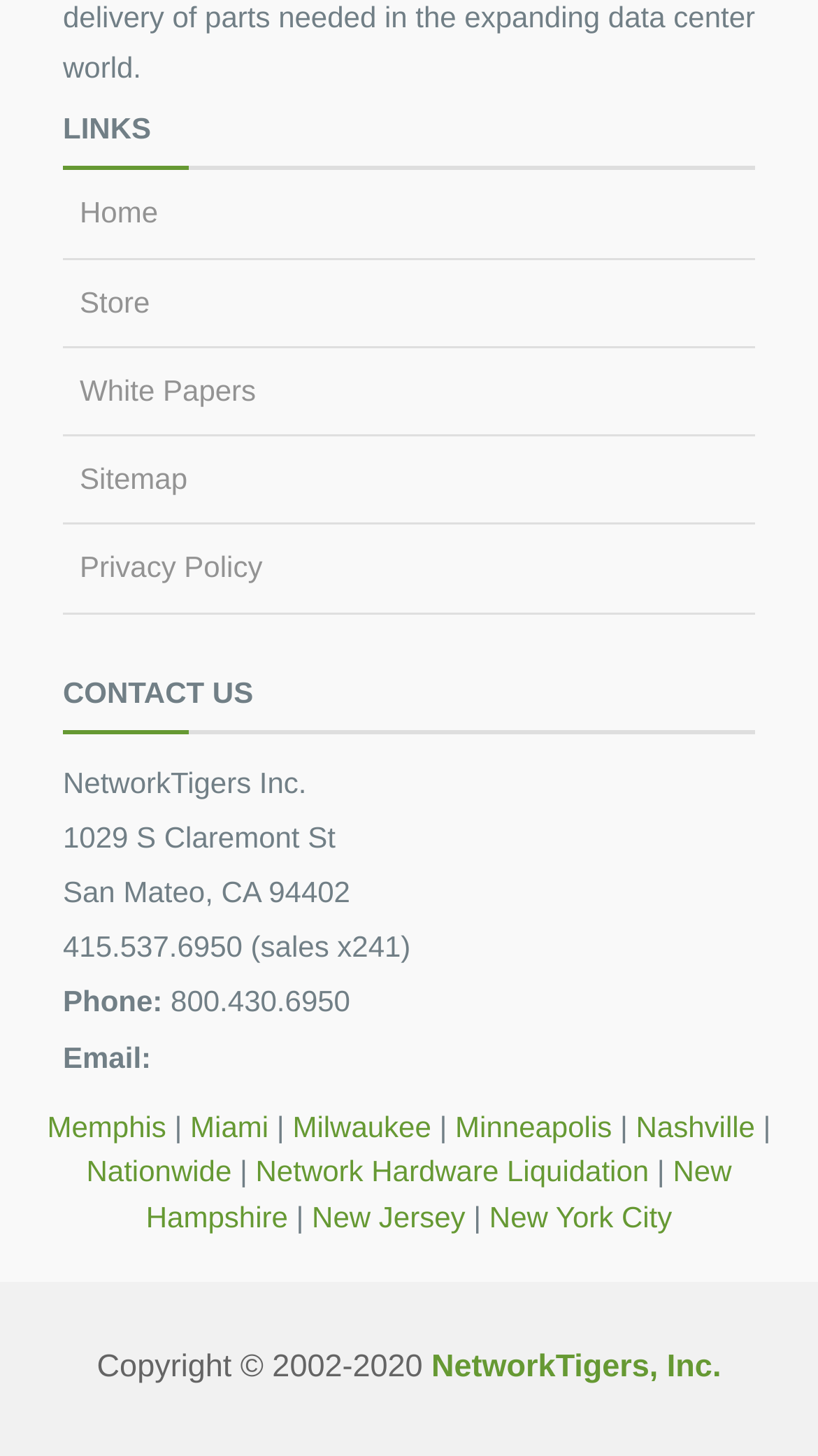Answer the following inquiry with a single word or phrase:
What is the phone number for sales?

415.537.6950 x241